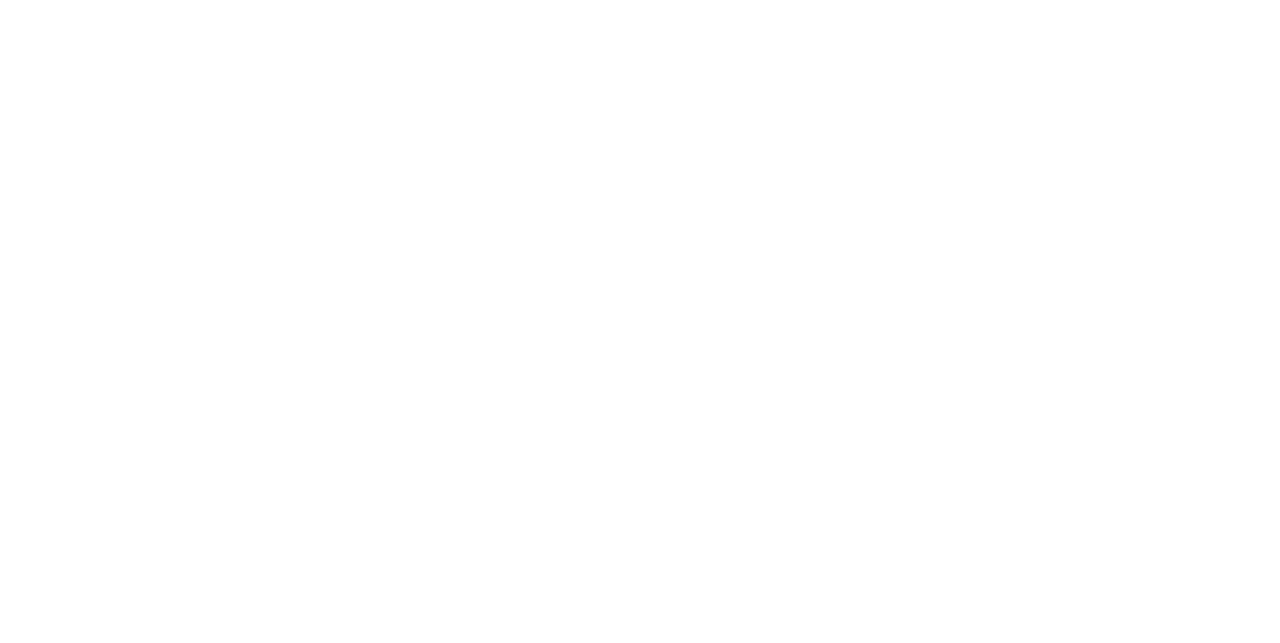Please identify the coordinates of the bounding box for the clickable region that will accomplish this instruction: "Click the 'Site Map' link".

[0.365, 0.746, 0.442, 0.801]